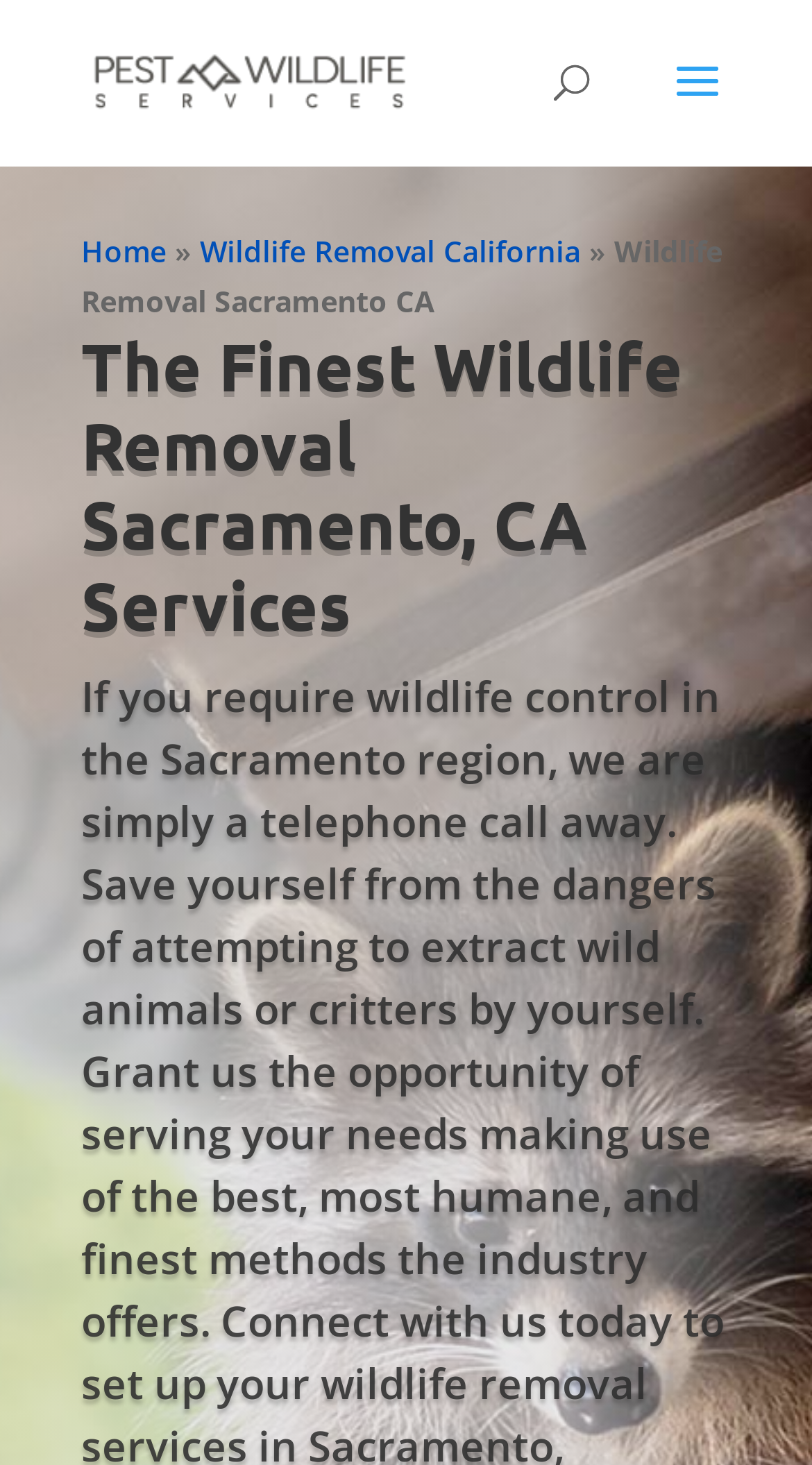Analyze the image and provide a detailed answer to the question: Is there a menu button?

I found a button labeled 'Menu' which is likely a navigation menu, and it has an expanded state, indicating that it can be toggled to show or hide the menu items.